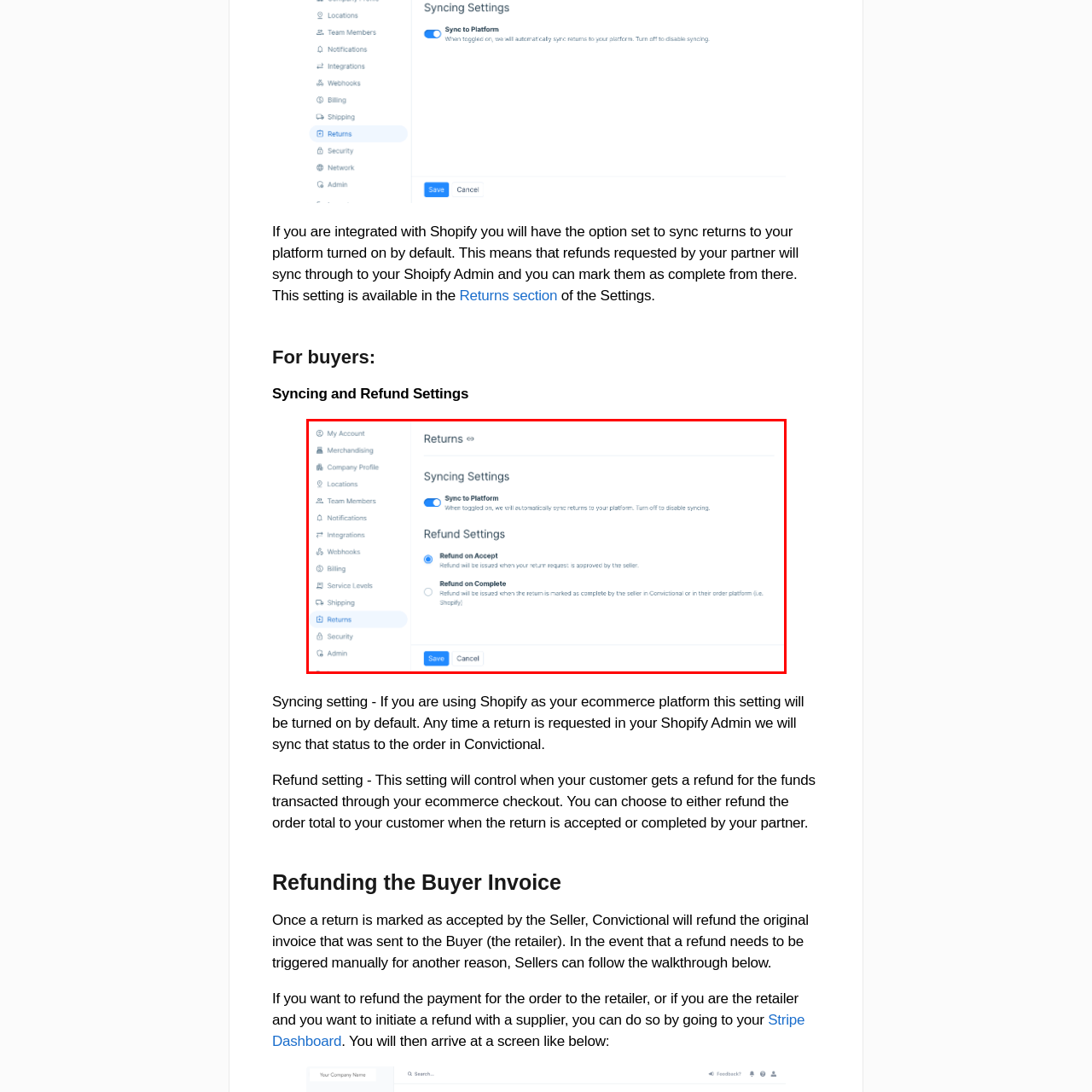Give a detailed account of the picture within the red bounded area.

The image displays the "Returns" settings page for an e-commerce platform, emphasizing key functionalities for managing return and refund processes. At the top, "Syncing Settings" allows users to enable or disable automatic synchronization of return requests with their connected platform. Below this, "Refund Settings" provides two options: "Refund on Accept," which issues a refund when a return request is approved by the seller, and "Refund on Complete," which processes the refund once the return is marked as completed in the system. The user interface features toggle switches and radio buttons for easy selection, along with options to save changes or cancel. This layout is designed to streamline the management of returns and provide clarity for users in handling refunds efficiently.